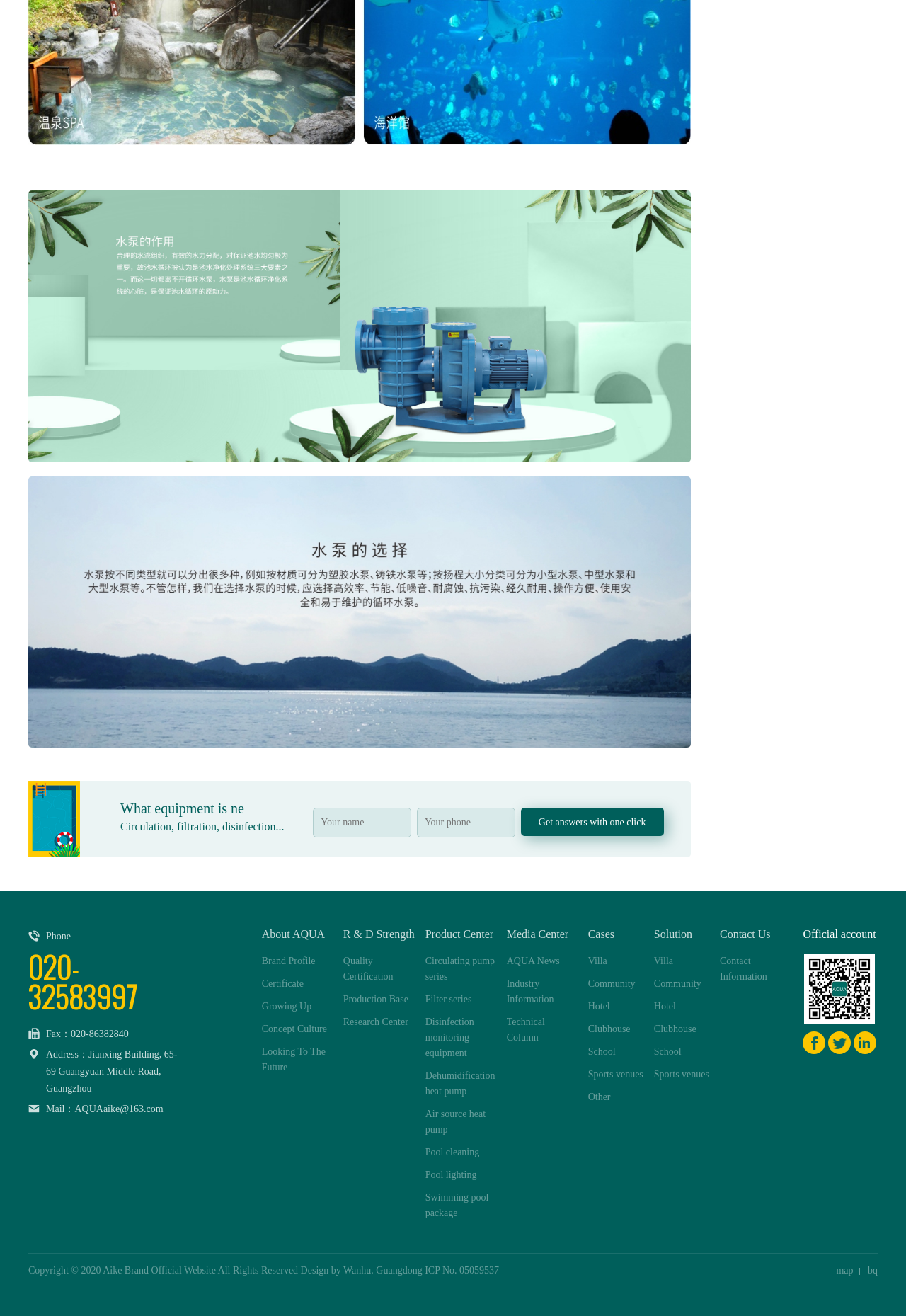Find the bounding box coordinates for the area that should be clicked to accomplish the instruction: "Click Get answers with one click".

[0.575, 0.614, 0.733, 0.635]